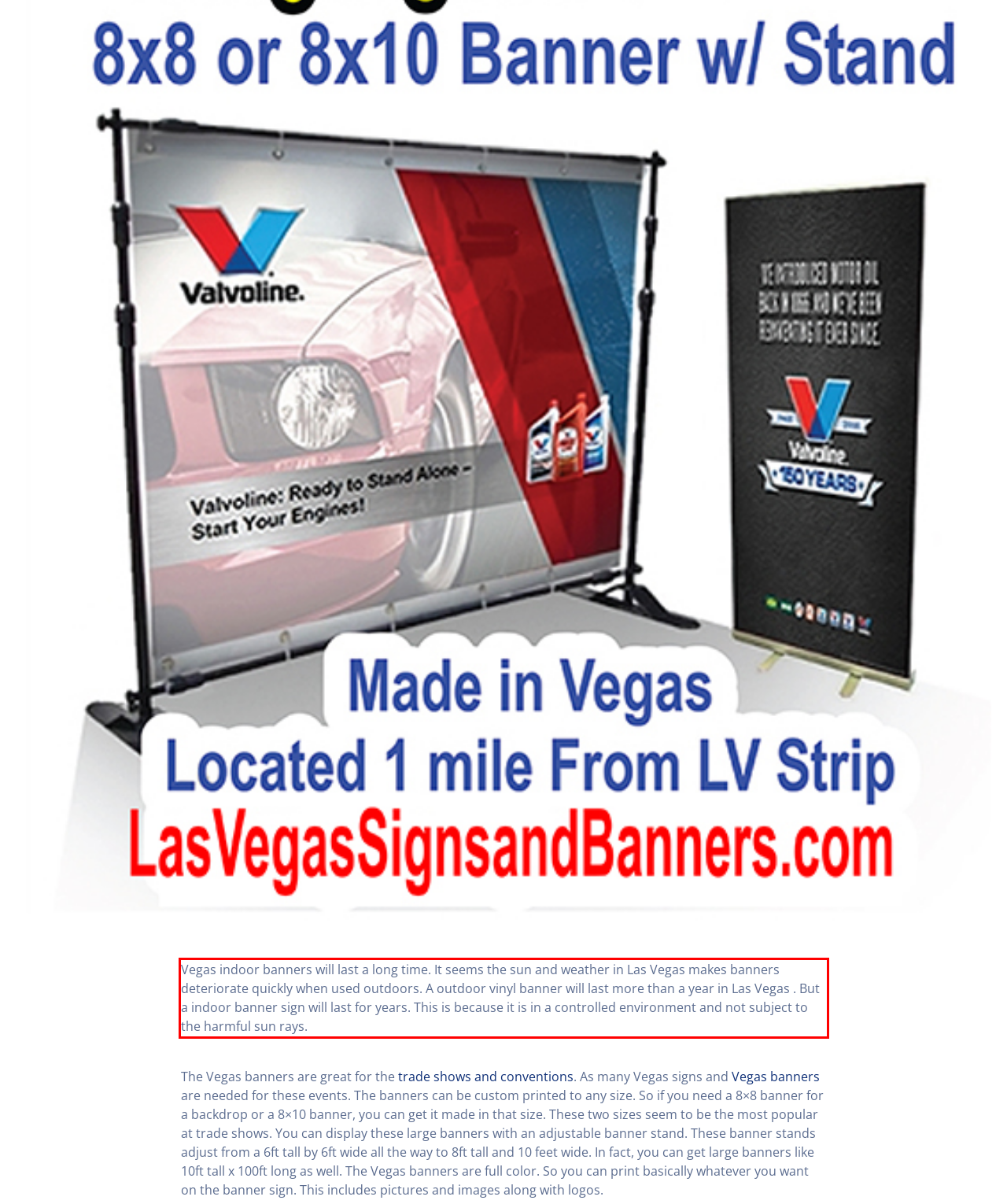Analyze the screenshot of the webpage and extract the text from the UI element that is inside the red bounding box.

Vegas indoor banners will last a long time. It seems the sun and weather in Las Vegas makes banners deteriorate quickly when used outdoors. A outdoor vinyl banner will last more than a year in Las Vegas . But a indoor banner sign will last for years. This is because it is in a controlled environment and not subject to the harmful sun rays.